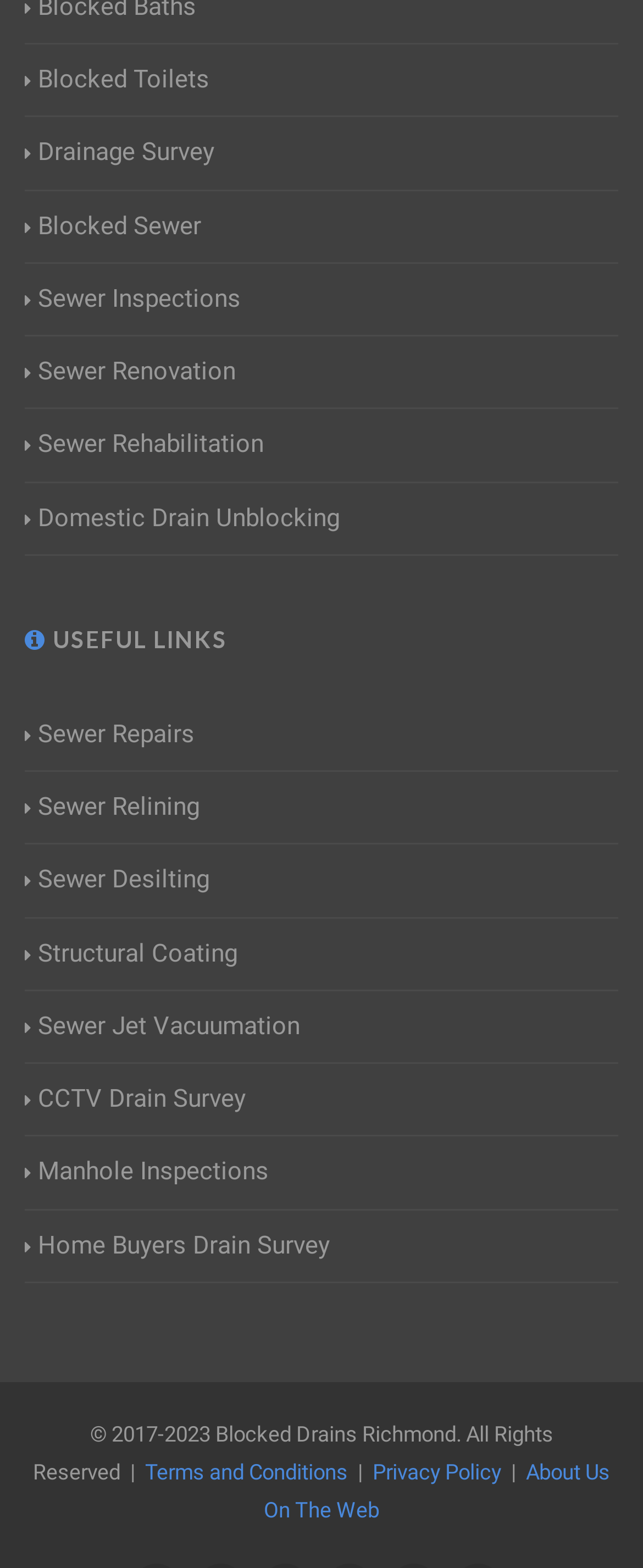Kindly provide the bounding box coordinates of the section you need to click on to fulfill the given instruction: "Learn about Sewer Renovation".

[0.038, 0.225, 0.367, 0.25]